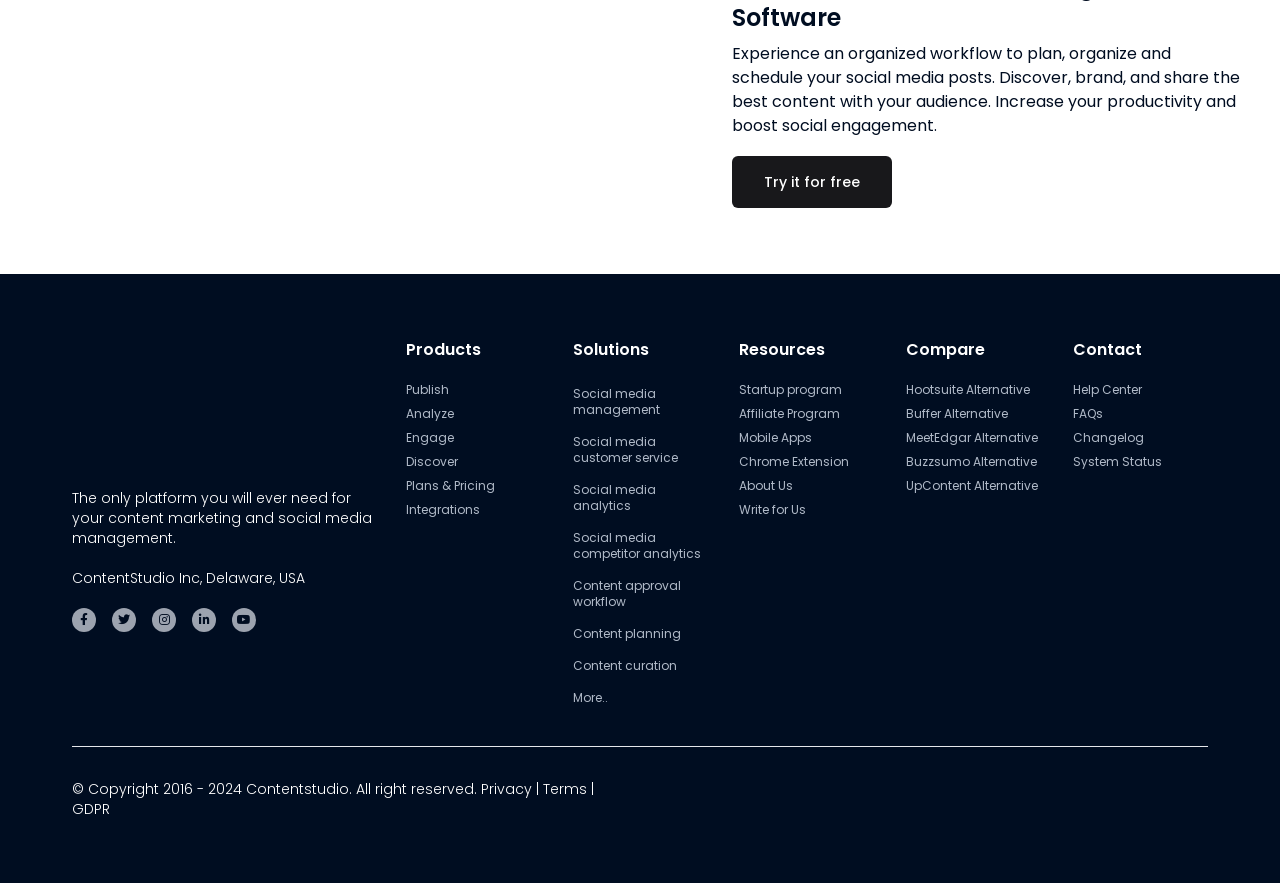How many social media management features are listed on this webpage?
Please answer the question with a single word or phrase, referencing the image.

5